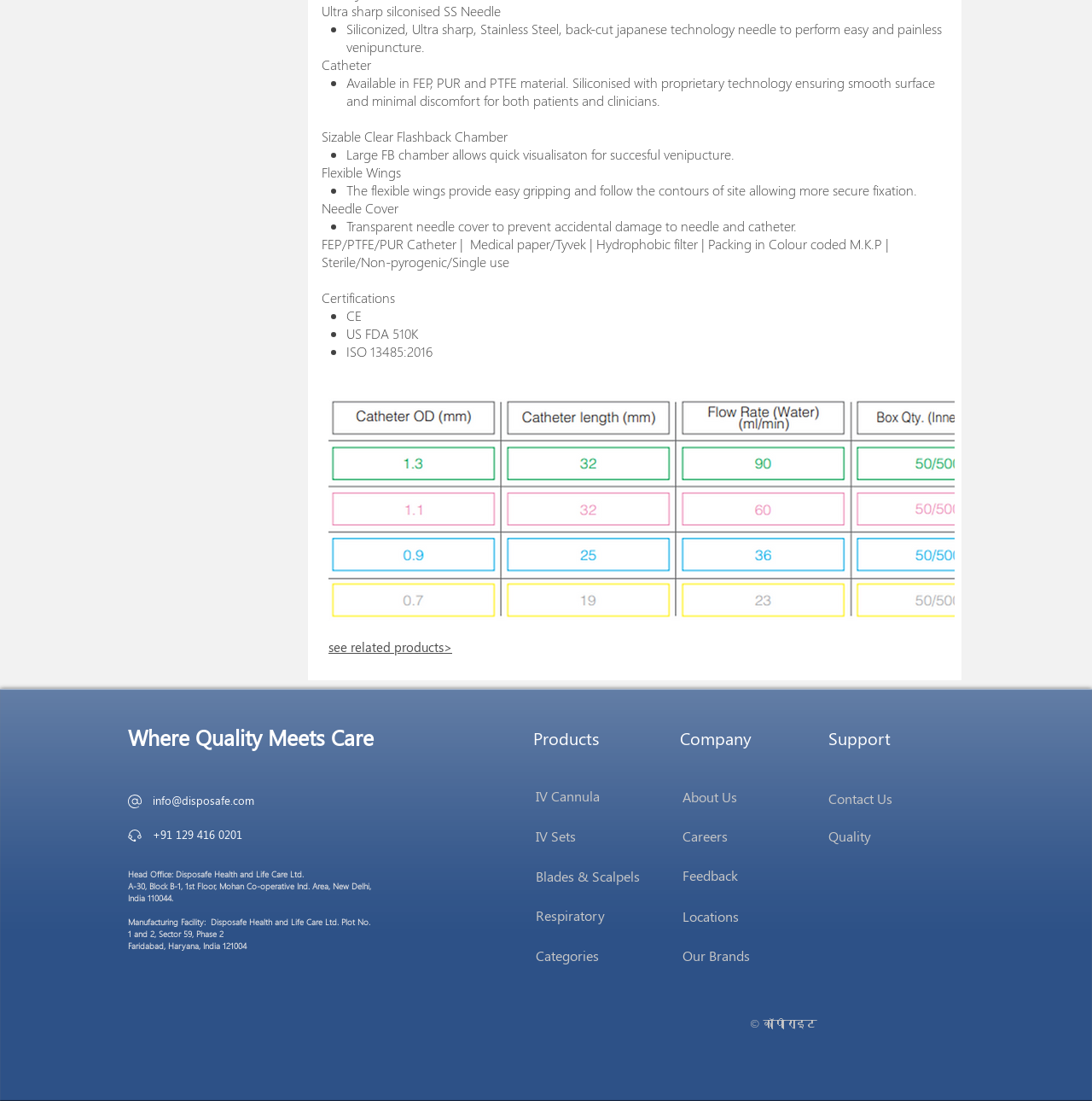Please give a succinct answer using a single word or phrase:
What is the material of the catheter?

FEP, PUR and PTFE